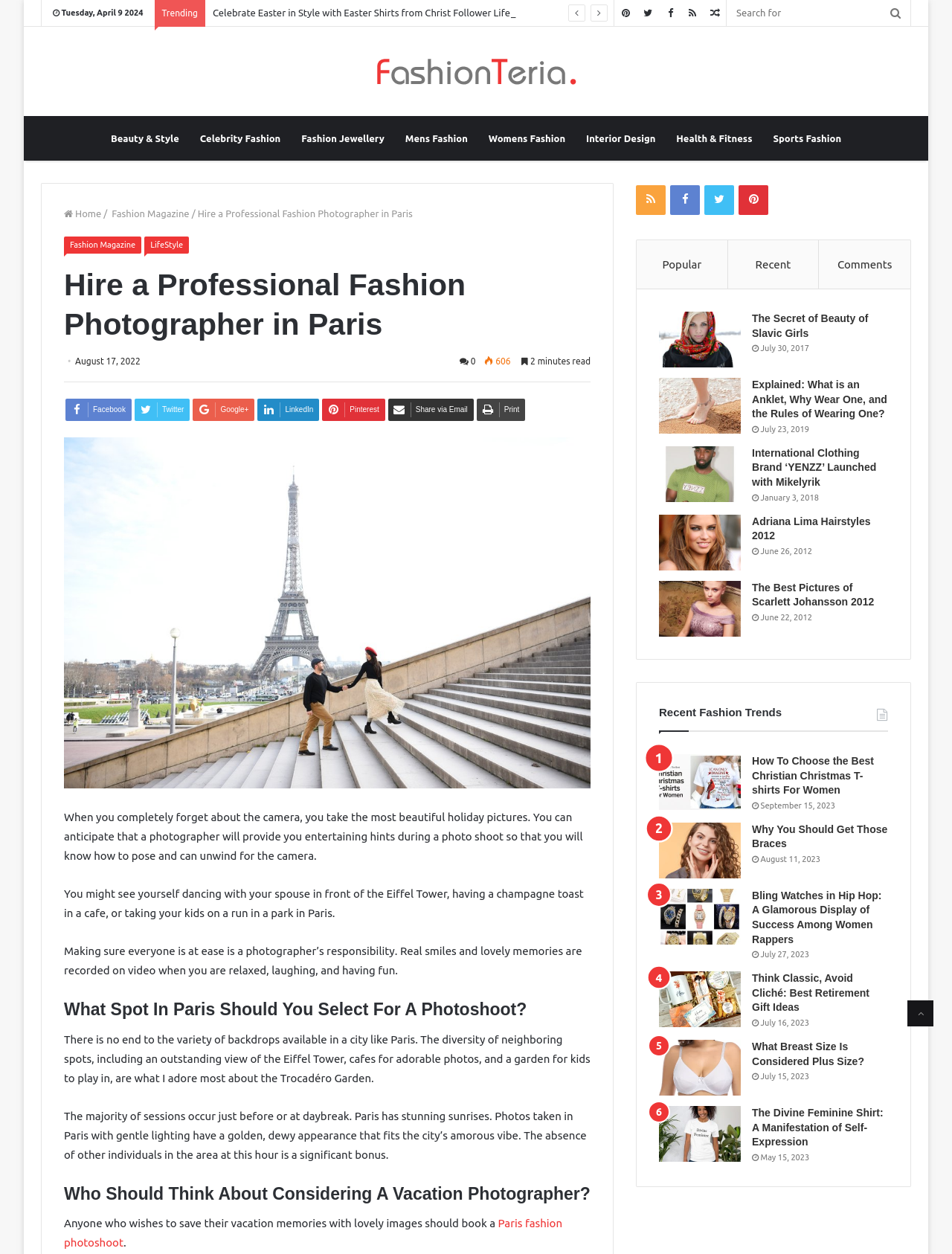Please provide a one-word or short phrase answer to the question:
What is the purpose of a photographer during a photoshoot?

To make everyone feel at ease